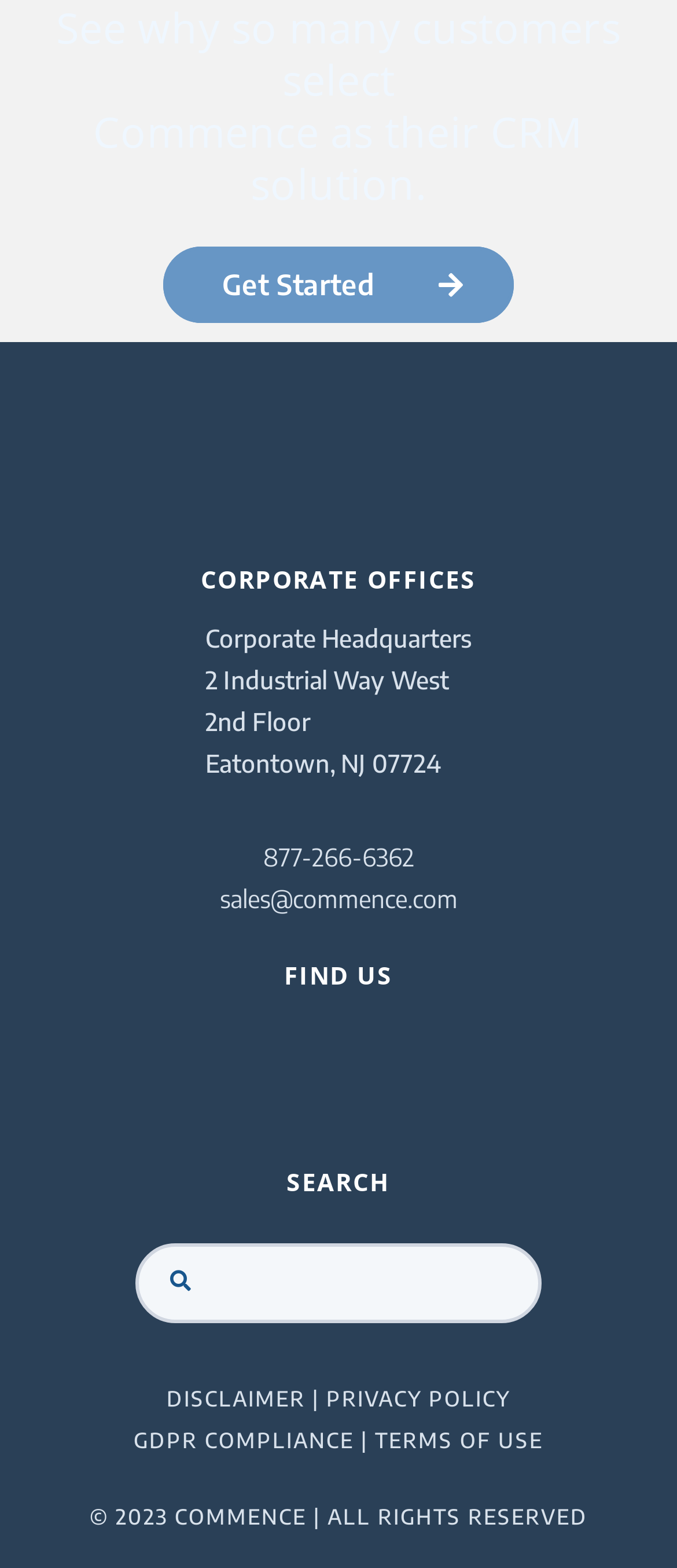Determine the bounding box coordinates for the area that needs to be clicked to fulfill this task: "Call 877-266-6362". The coordinates must be given as four float numbers between 0 and 1, i.e., [left, top, right, bottom].

[0.388, 0.534, 0.612, 0.56]